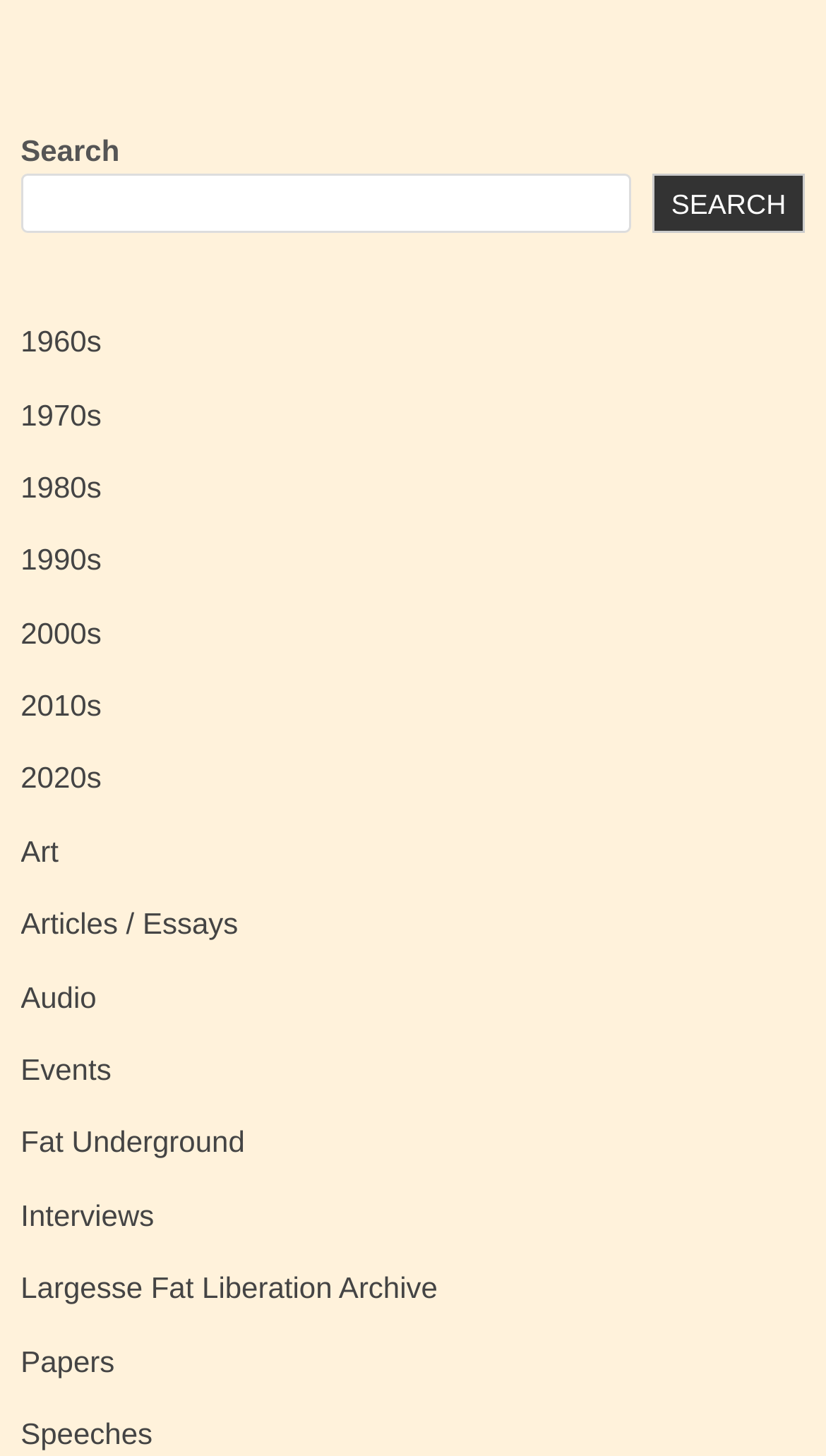Find the bounding box coordinates of the clickable region needed to perform the following instruction: "Explore the 1960s". The coordinates should be provided as four float numbers between 0 and 1, i.e., [left, top, right, bottom].

[0.025, 0.223, 0.123, 0.246]